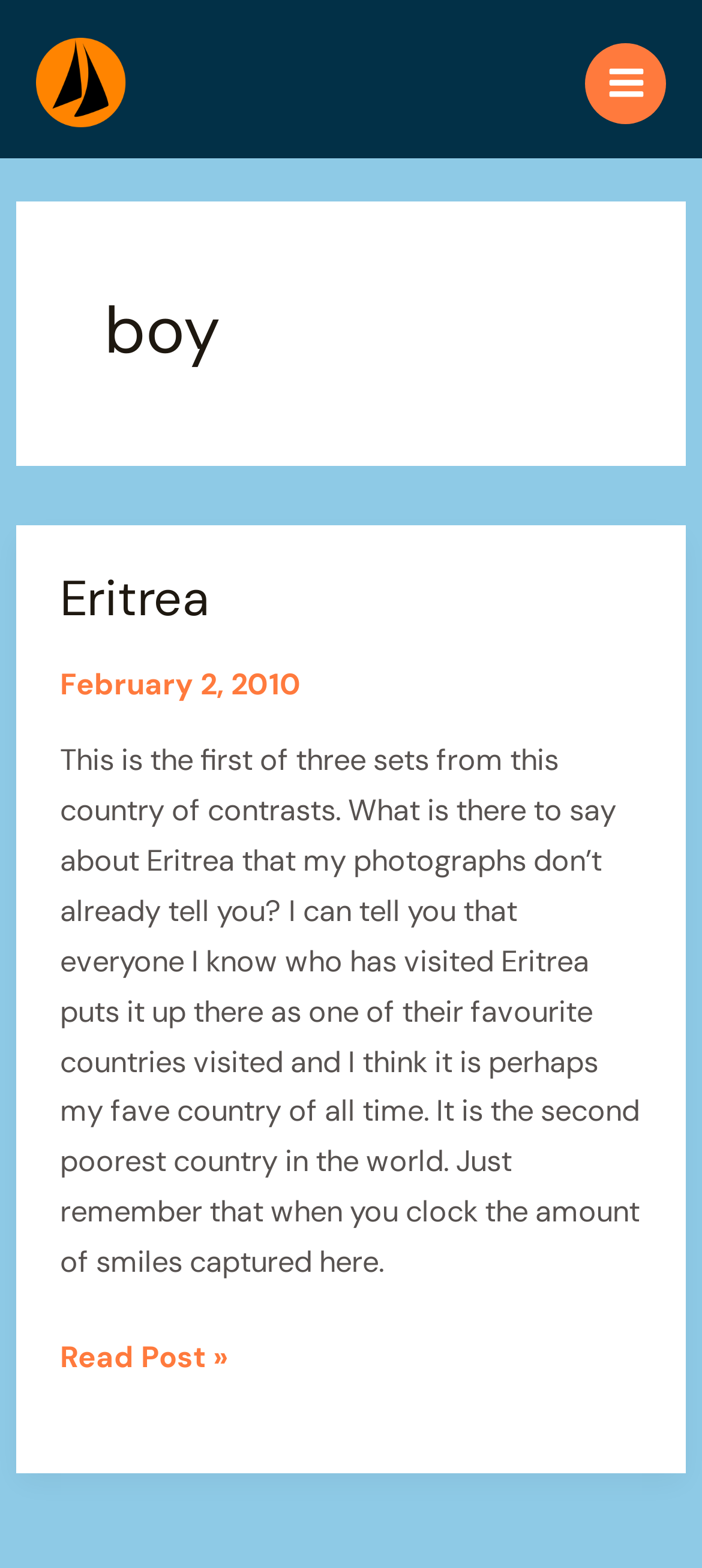Using floating point numbers between 0 and 1, provide the bounding box coordinates in the format (top-left x, top-left y, bottom-right x, bottom-right y). Locate the UI element described here: Eritrea

[0.086, 0.362, 0.299, 0.402]